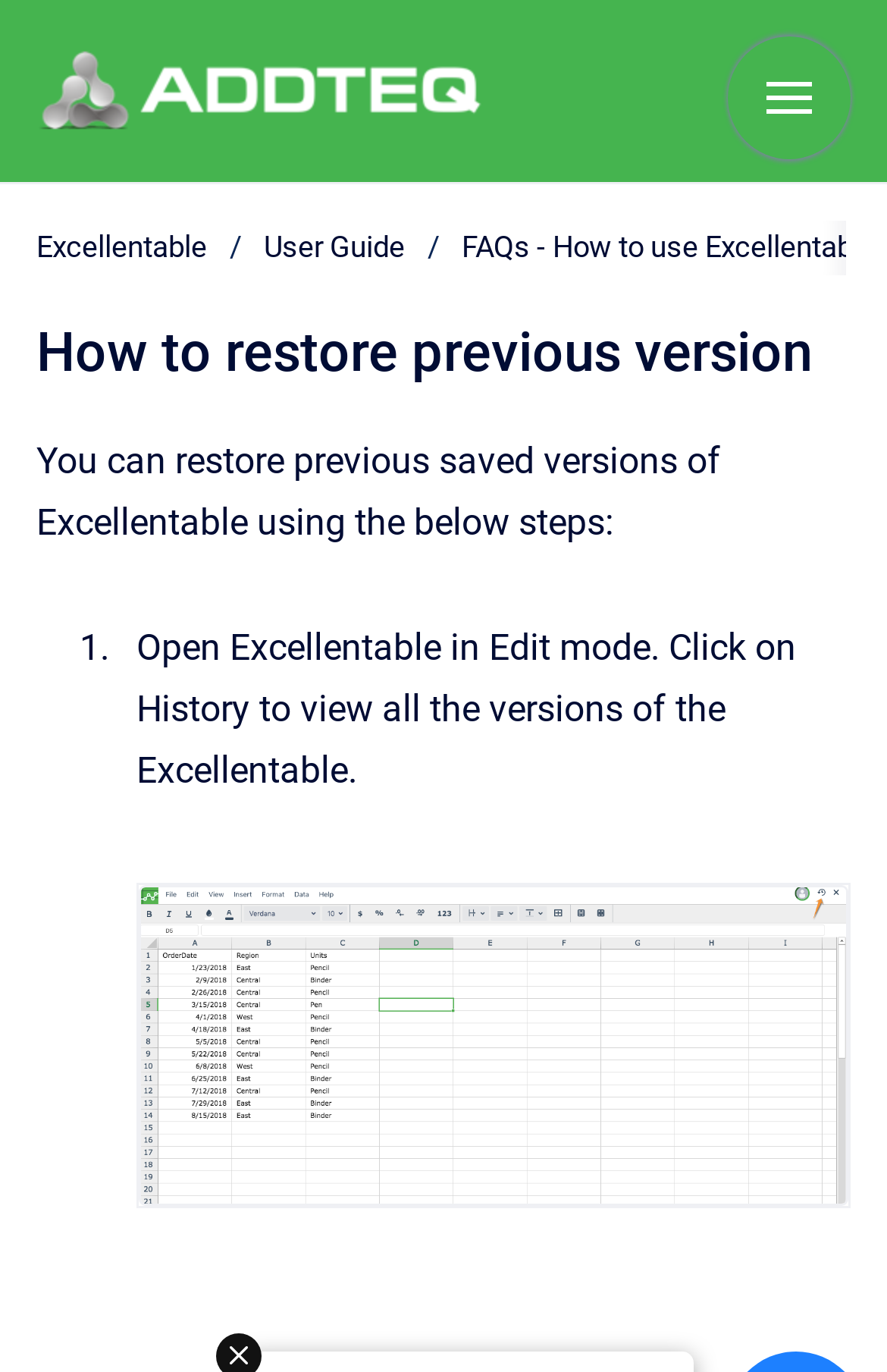How many steps are involved in restoring a previous version?
Using the visual information, respond with a single word or phrase.

At least one